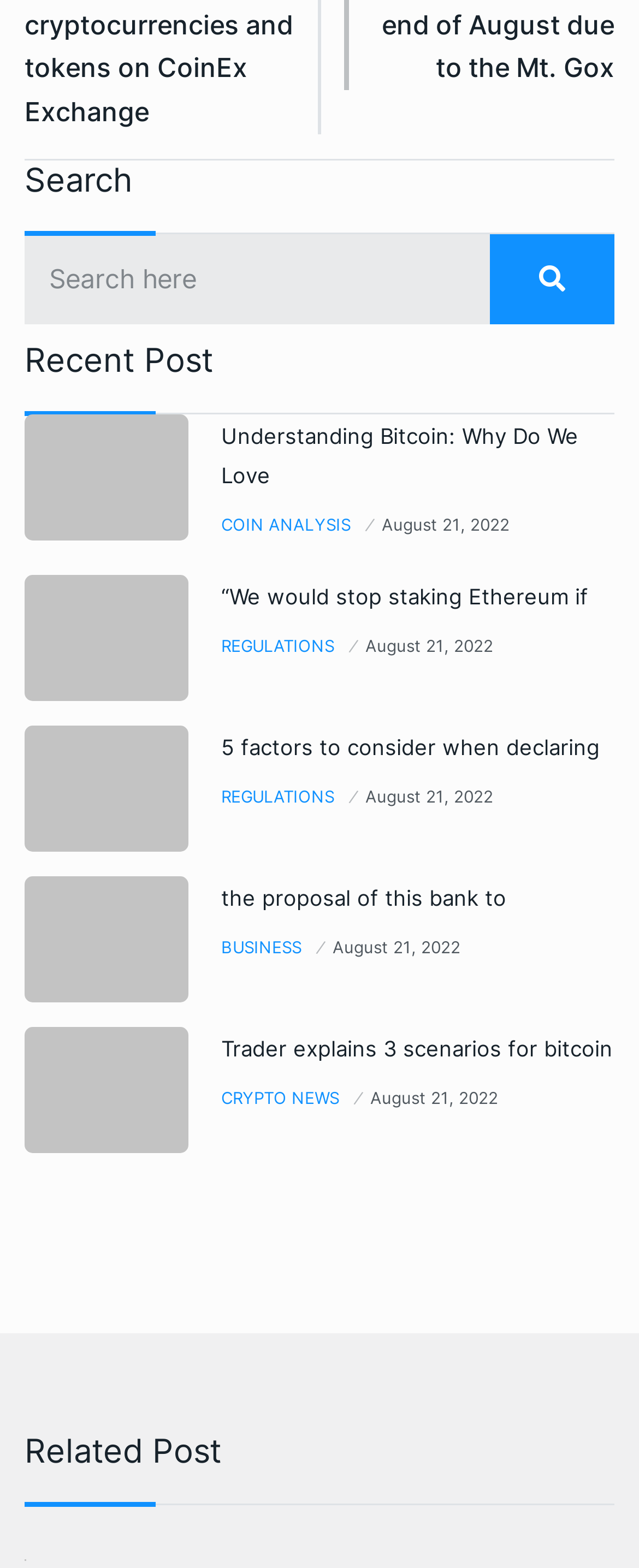Please reply to the following question with a single word or a short phrase:
What is the category of the post '5 factors to consider when declaring'?

REGULATIONS